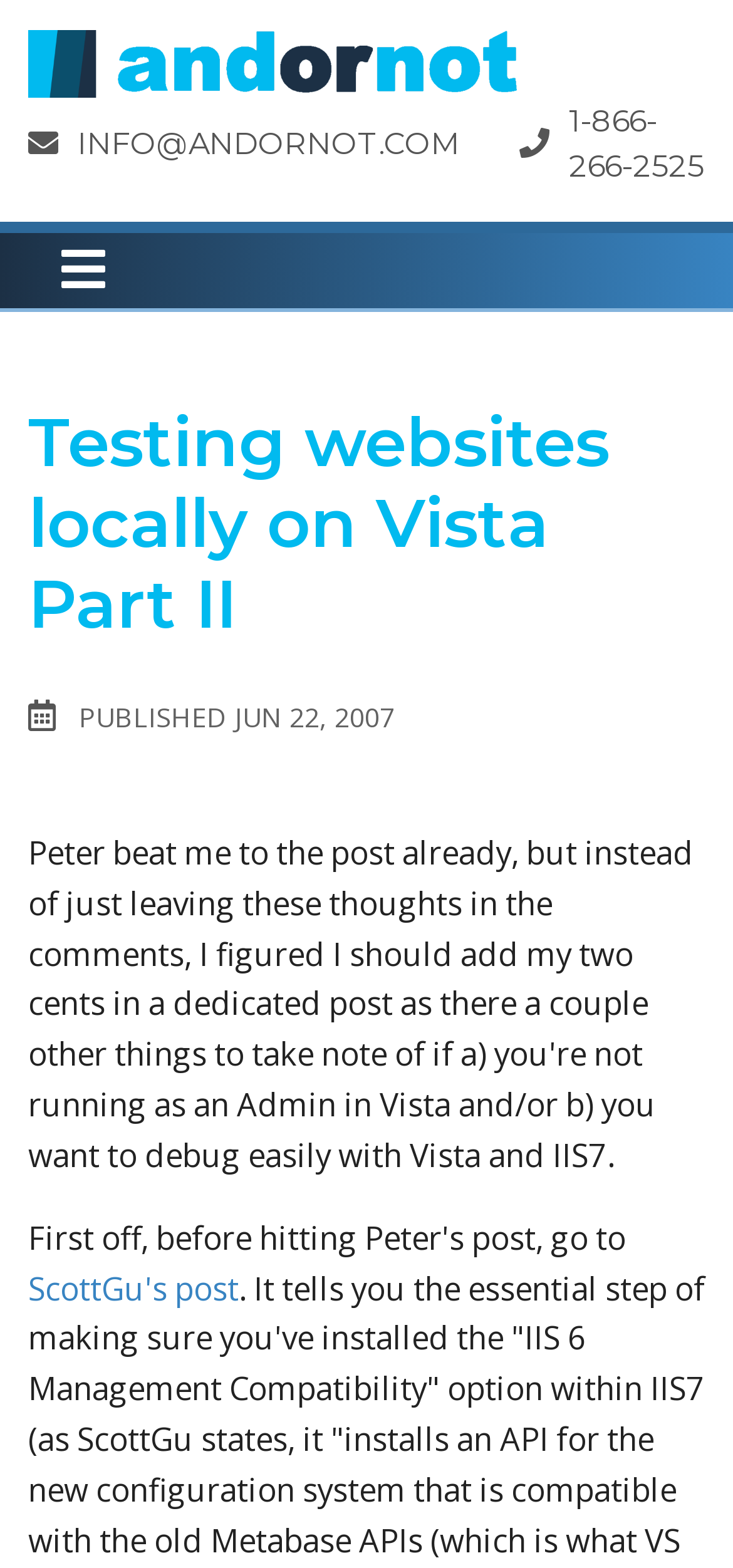Can you determine the main header of this webpage?

Testing websites locally on Vista Part II